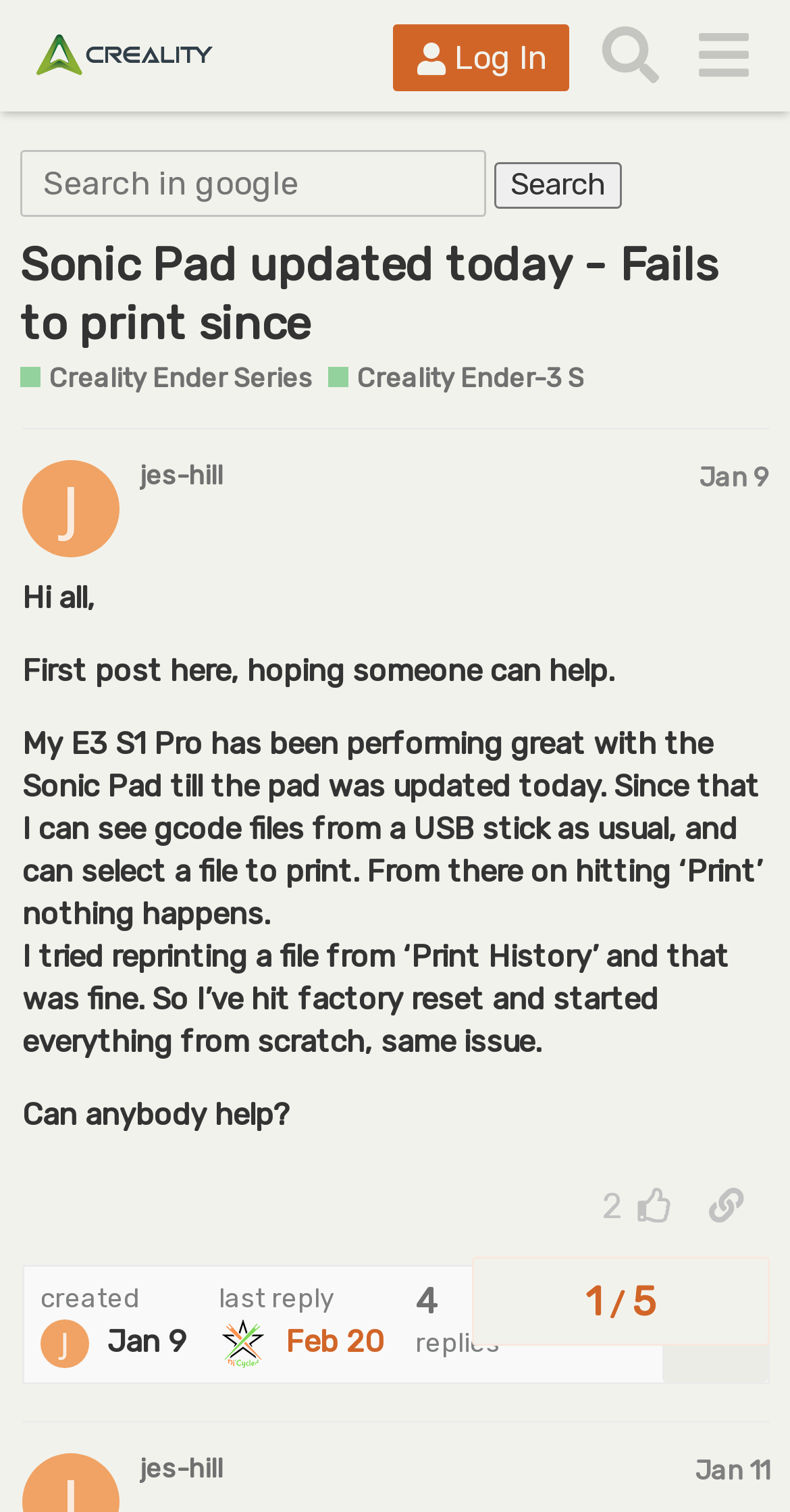Find the bounding box coordinates for the element that must be clicked to complete the instruction: "View the post details". The coordinates should be four float numbers between 0 and 1, indicated as [left, top, right, bottom].

[0.028, 0.283, 0.974, 0.94]